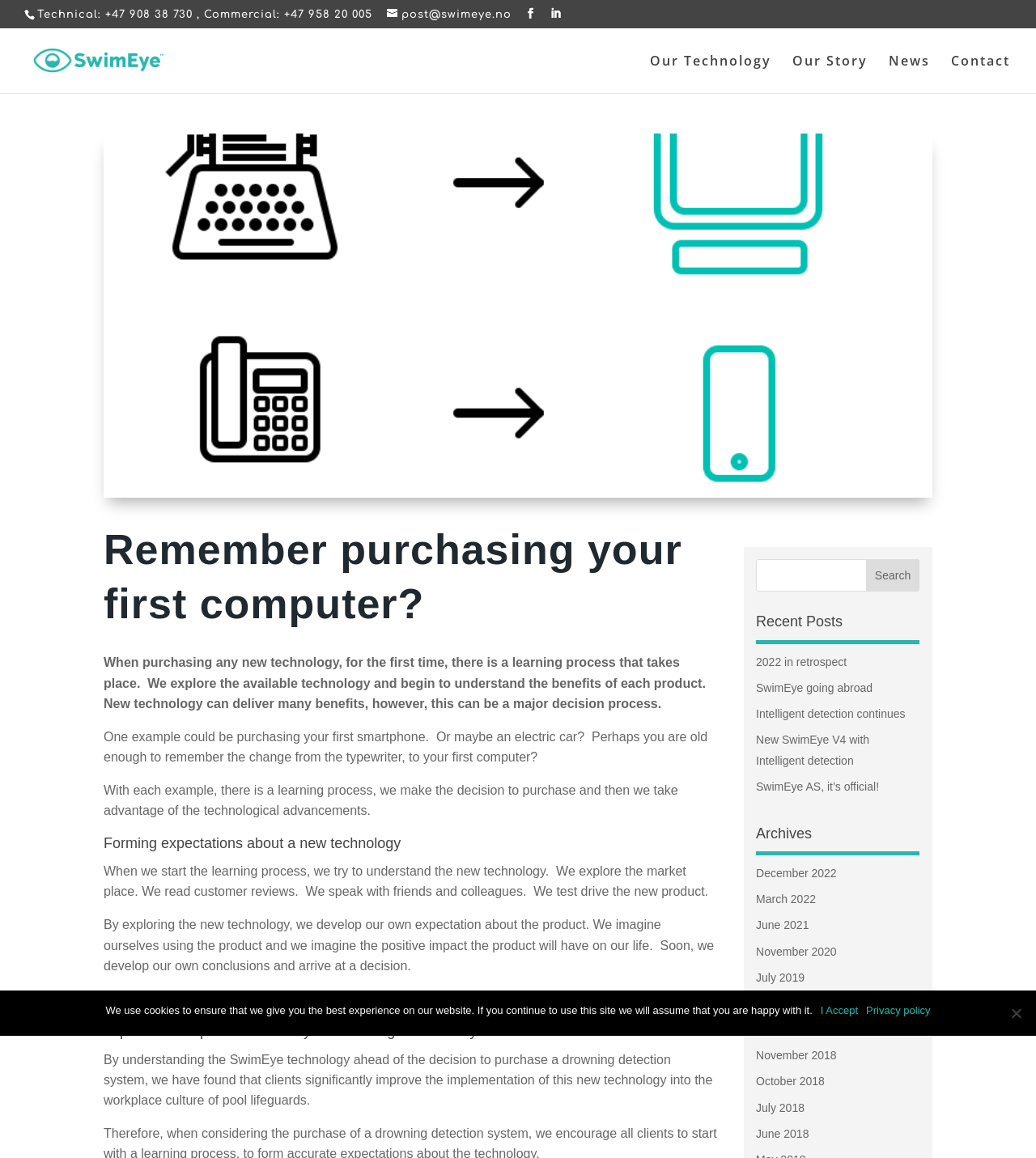What is the purpose of the learning process when purchasing new technology?
Observe the image and answer the question with a one-word or short phrase response.

To develop our own expectations